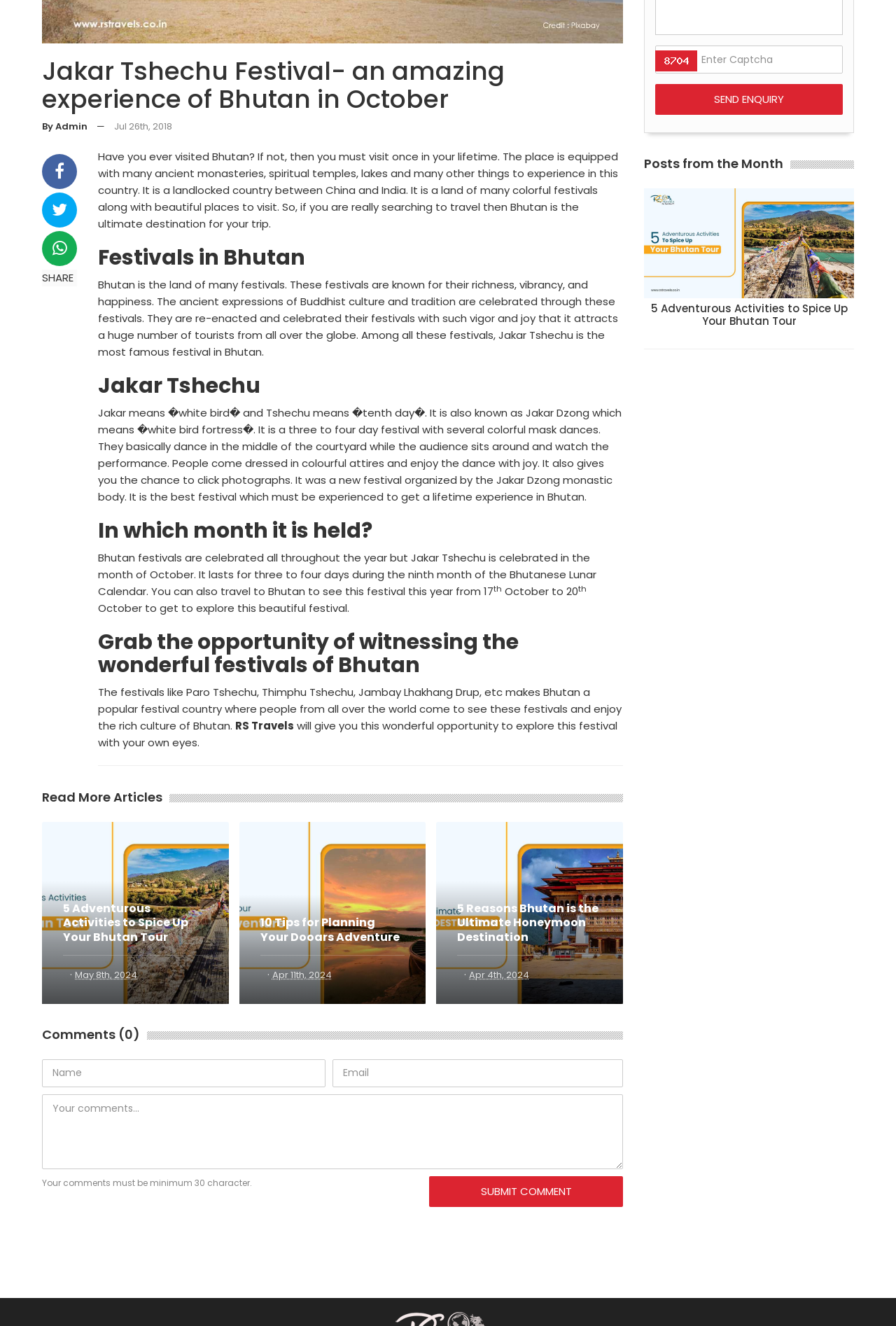Locate the UI element that matches the description parent_node: SHARE in the webpage screenshot. Return the bounding box coordinates in the format (top-left x, top-left y, bottom-right x, bottom-right y), with values ranging from 0 to 1.

[0.047, 0.174, 0.086, 0.2]